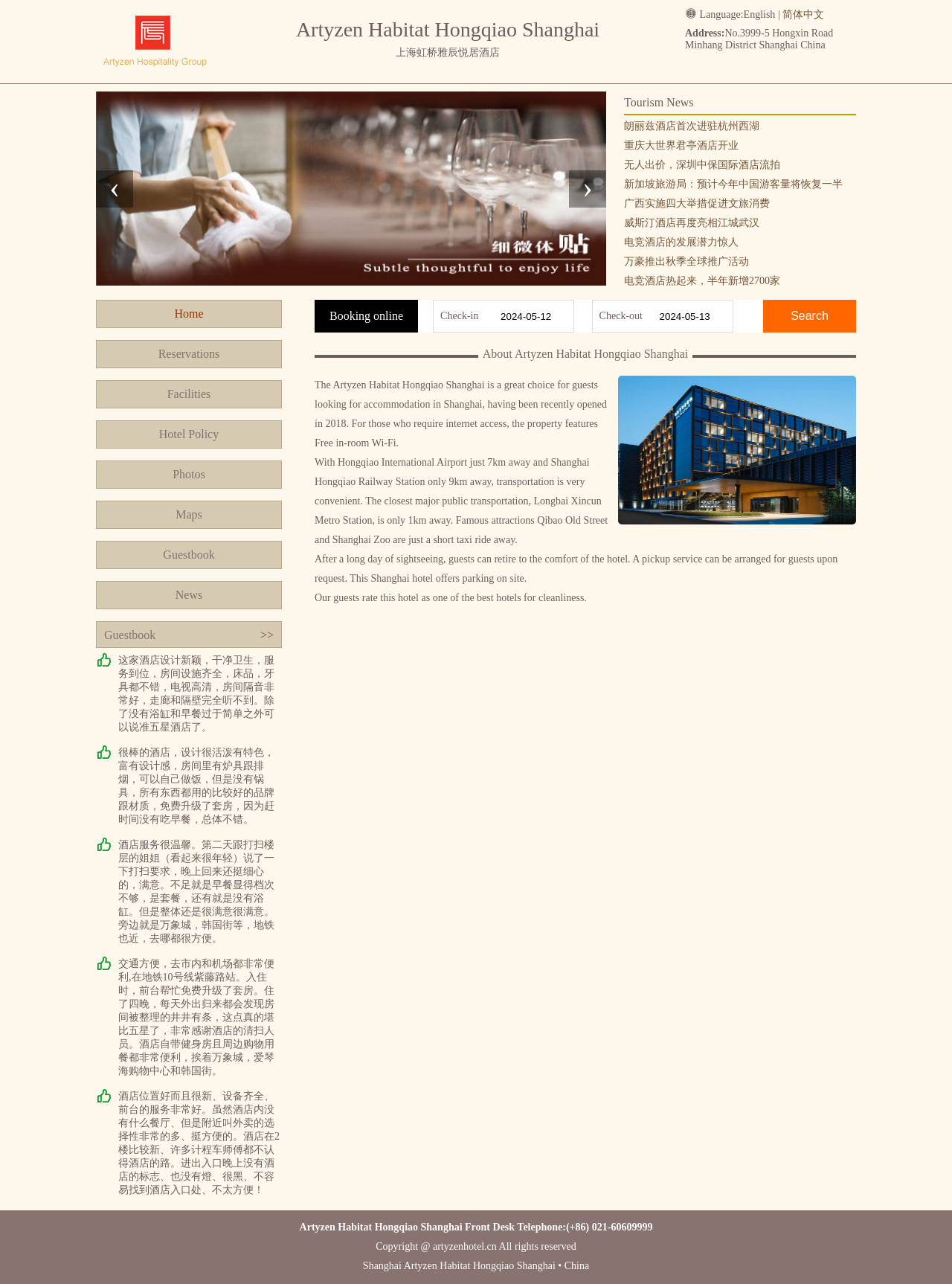Respond concisely with one word or phrase to the following query:
How many navigation links are there?

10